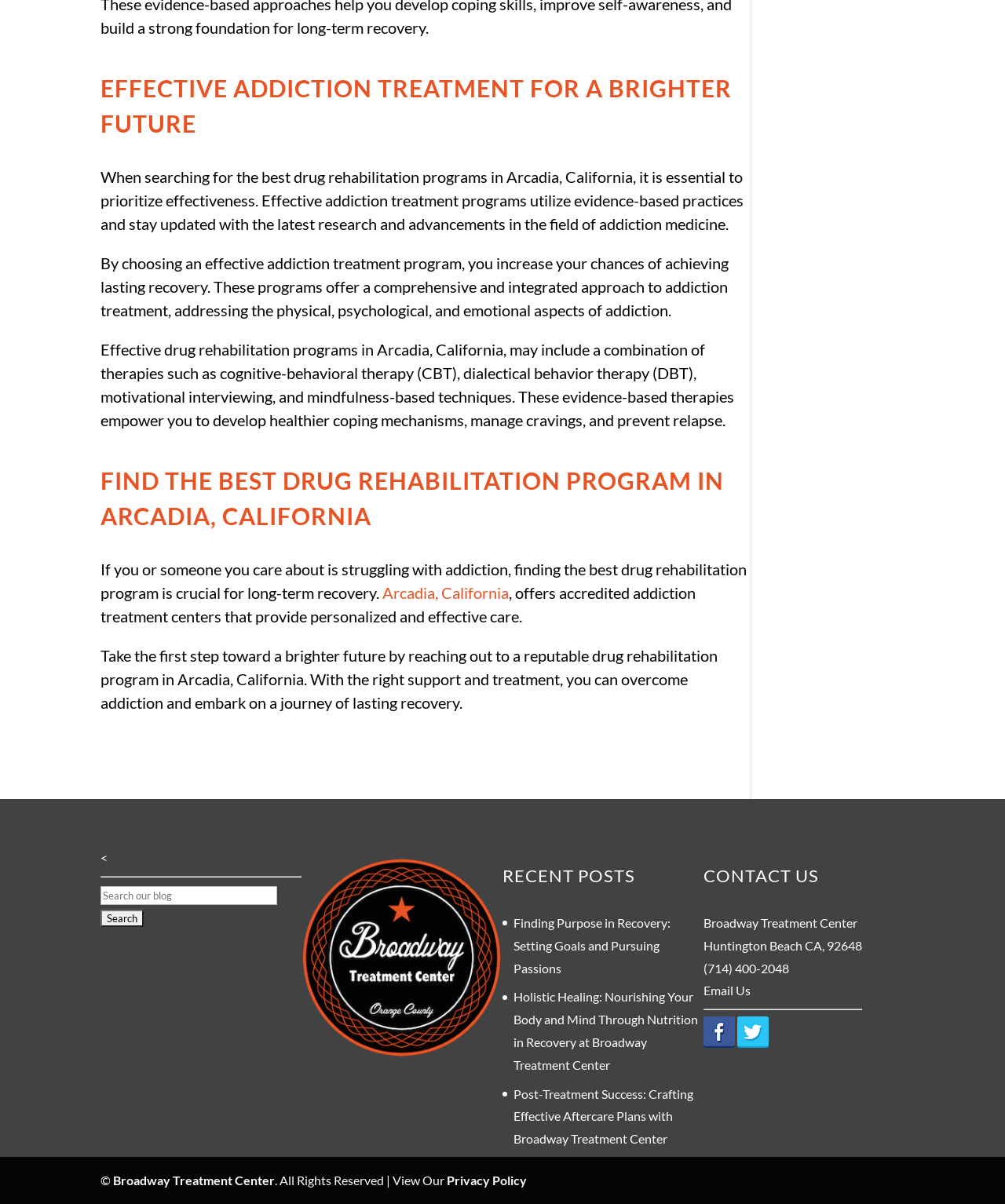Please mark the bounding box coordinates of the area that should be clicked to carry out the instruction: "Click the 'Summit Industries' link".

None